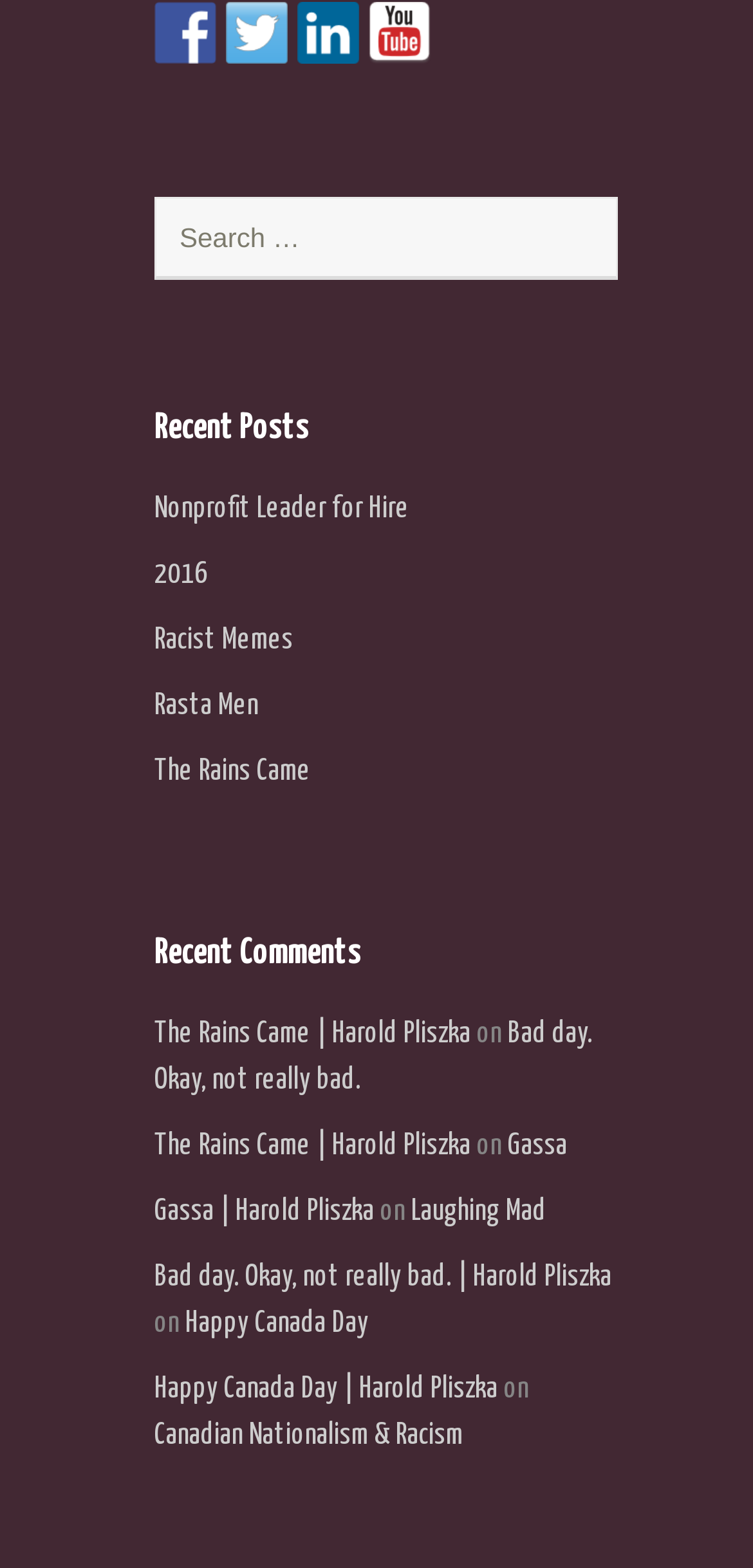How many recent comments are listed?
Using the image, answer in one word or phrase.

6